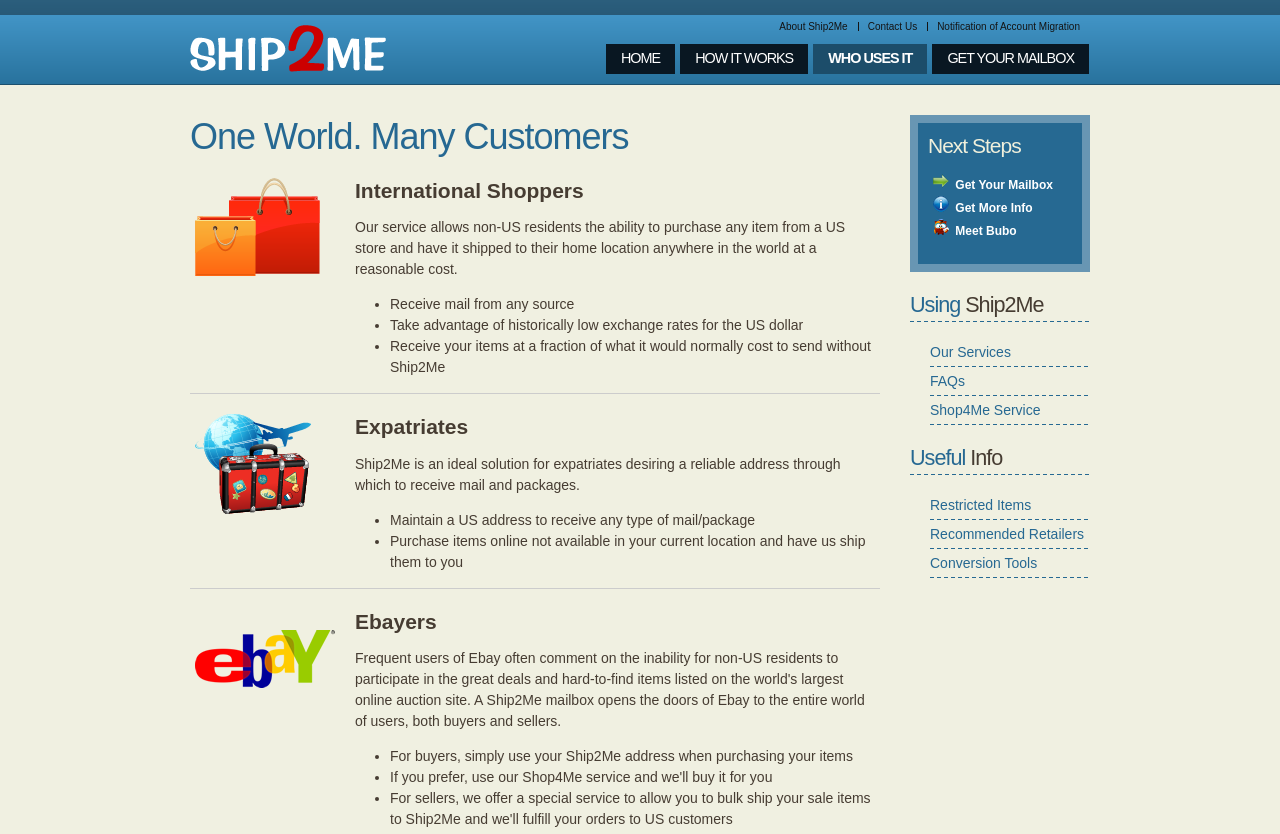Articulate a complete and detailed caption of the webpage elements.

The webpage is about Ship2Me, a package forwarding service that provides a US address for global customers. At the top, there is a logo and a navigation menu with links to "About Ship2Me", "Contact Us", "Notification of Account Migration", "HOME", "HOW IT WORKS", "WHO USES IT", and "GET YOUR MAILBOX".

Below the navigation menu, there is a heading "One World. Many Customers" followed by an image and a paragraph of text describing the service, which allows non-US residents to purchase items from US stores and have them shipped to their home location at a reasonable cost.

To the right of this text, there are three sections, each with an image, a heading, and a list of benefits. The first section is for "International Shoppers", the second is for "Expatriates", and the third is for "Ebayers". Each section describes how Ship2Me can help these groups of people.

Further down the page, there is a section with a heading "Next Steps" and three links: "Get Your Mailbox", "Get More Info", and "Meet Bubo". Below this, there are two more sections with headings "Using Ship2Me" and "Useful Info", each with links to related pages such as "Our Services", "FAQs", and "Conversion Tools".

Throughout the page, there are several images, headings, and links that provide more information about Ship2Me and its services.